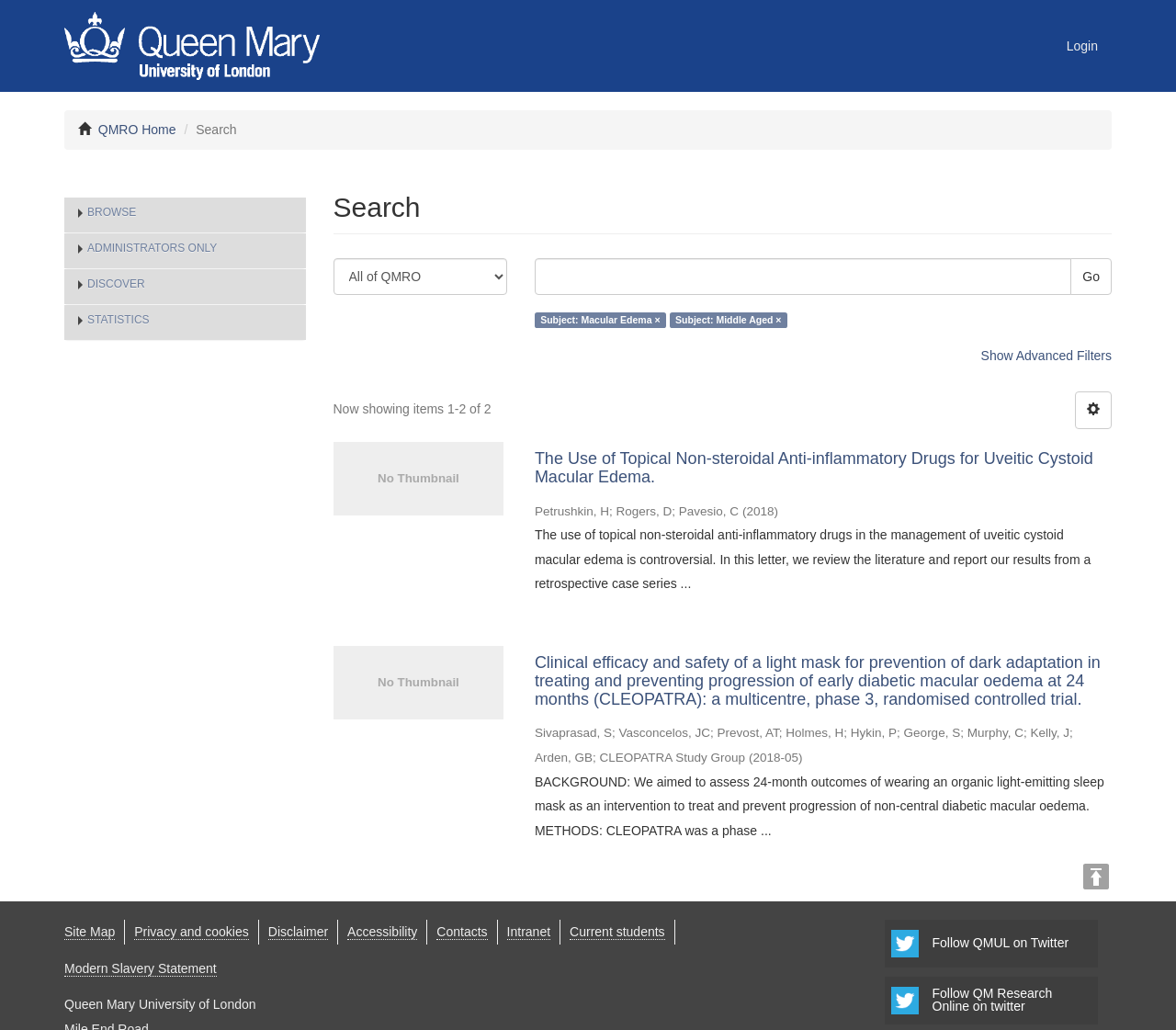Find the bounding box coordinates of the element to click in order to complete this instruction: "Show advanced filters". The bounding box coordinates must be four float numbers between 0 and 1, denoted as [left, top, right, bottom].

[0.834, 0.338, 0.945, 0.352]